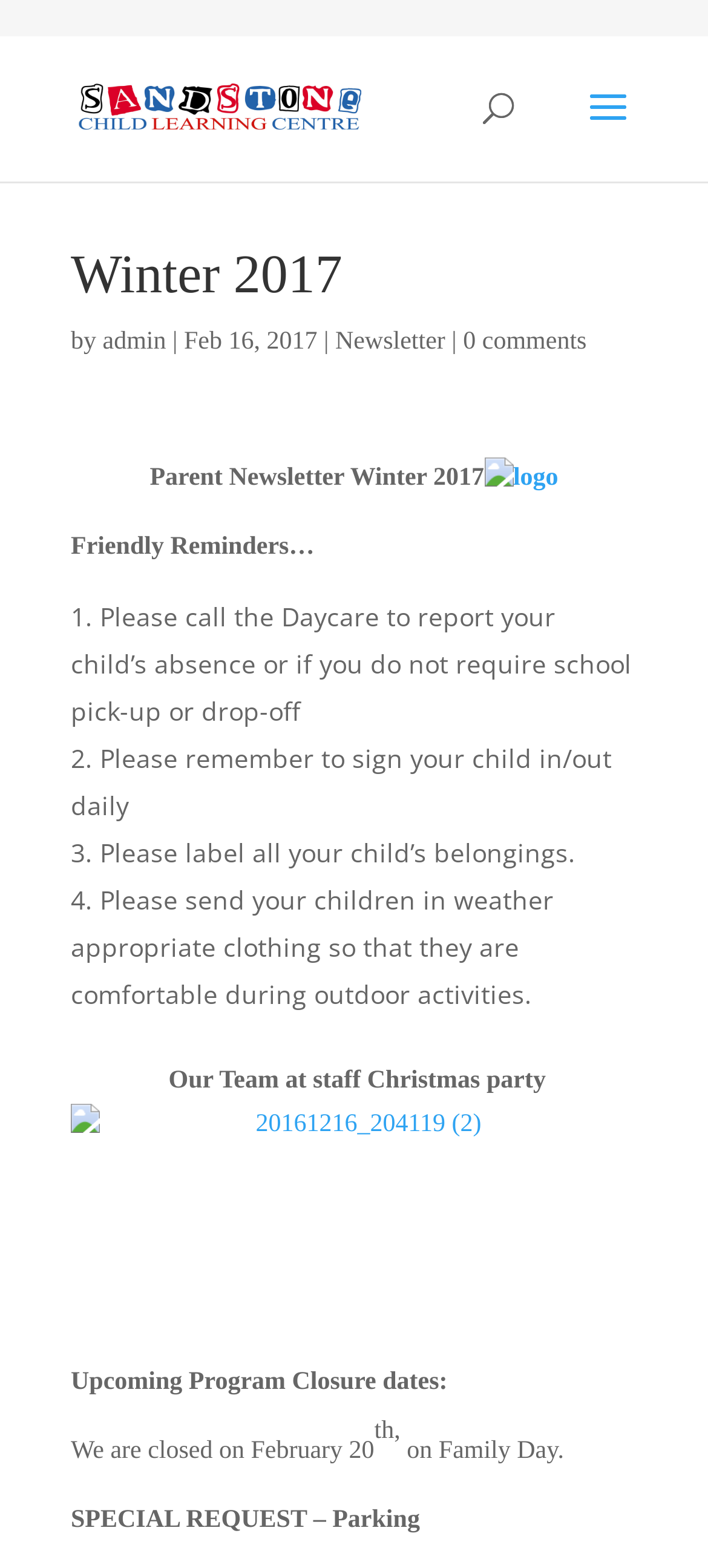What is the special request mentioned?
Please give a detailed and thorough answer to the question, covering all relevant points.

I found the answer by looking at the text 'SPECIAL REQUEST – Parking' which is located at the bottom of the webpage.